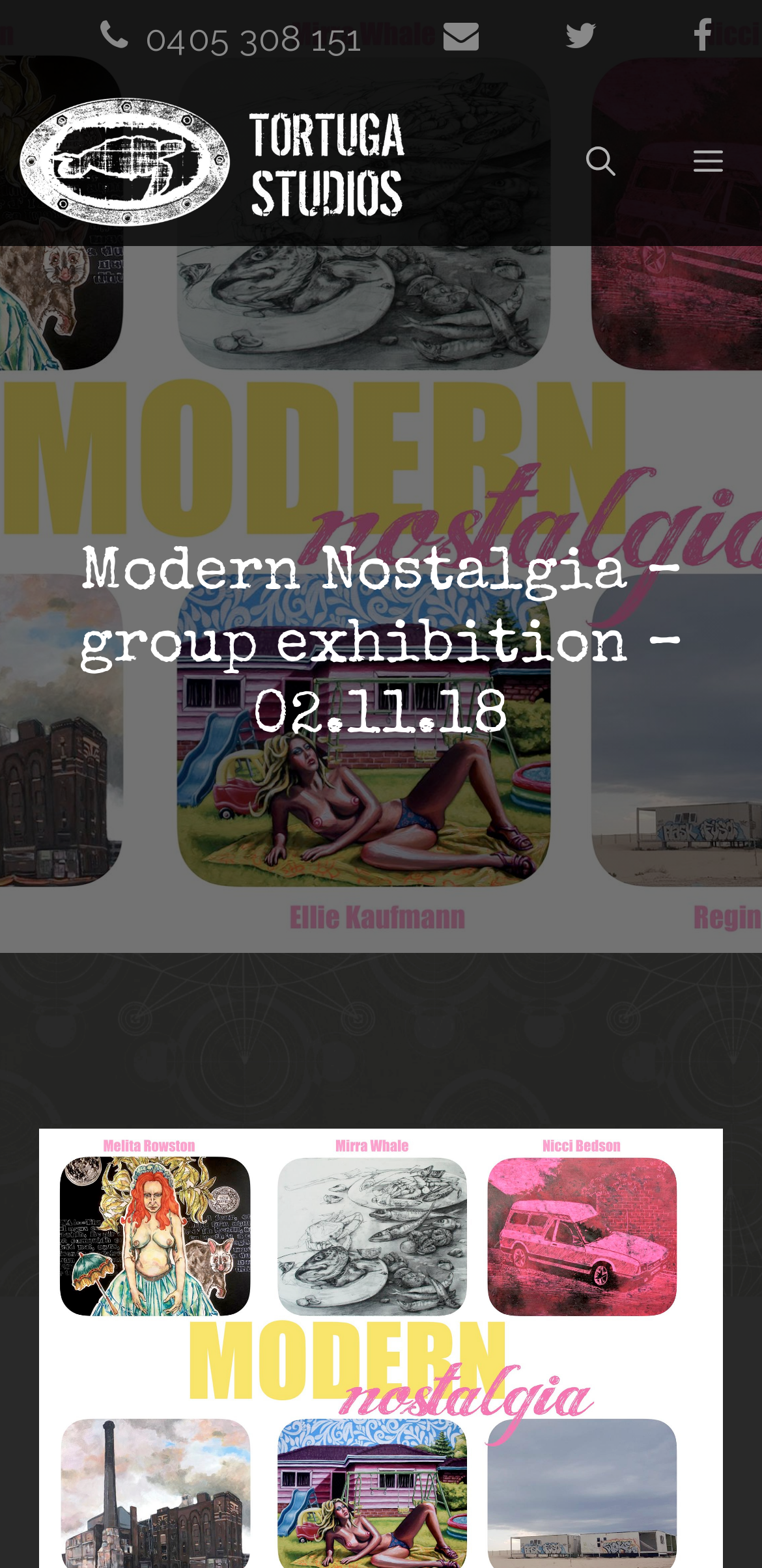Determine the bounding box for the described UI element: "0405 308 151".

[0.071, 0.0, 0.526, 0.05]